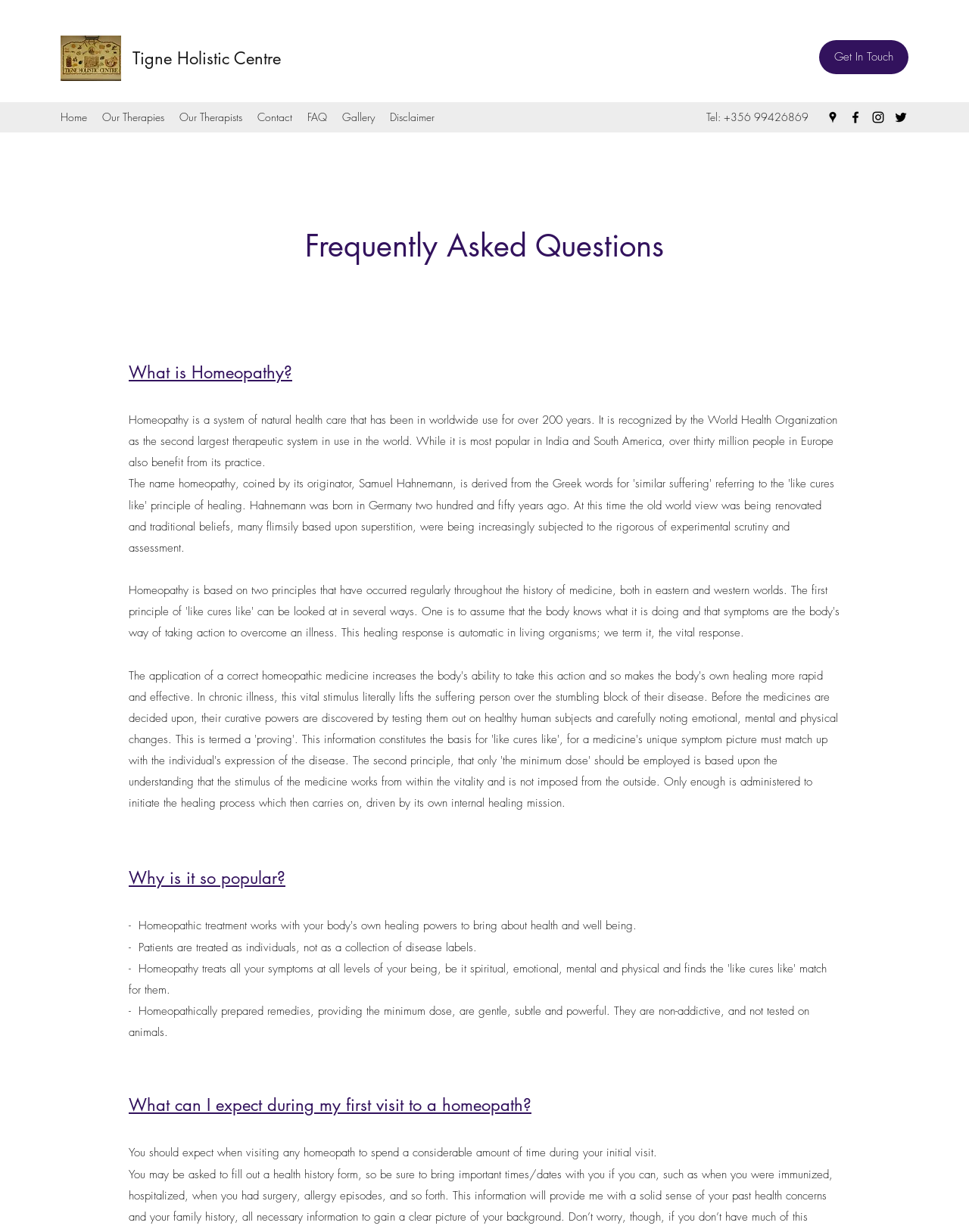How many social media links are there?
Your answer should be a single word or phrase derived from the screenshot.

4